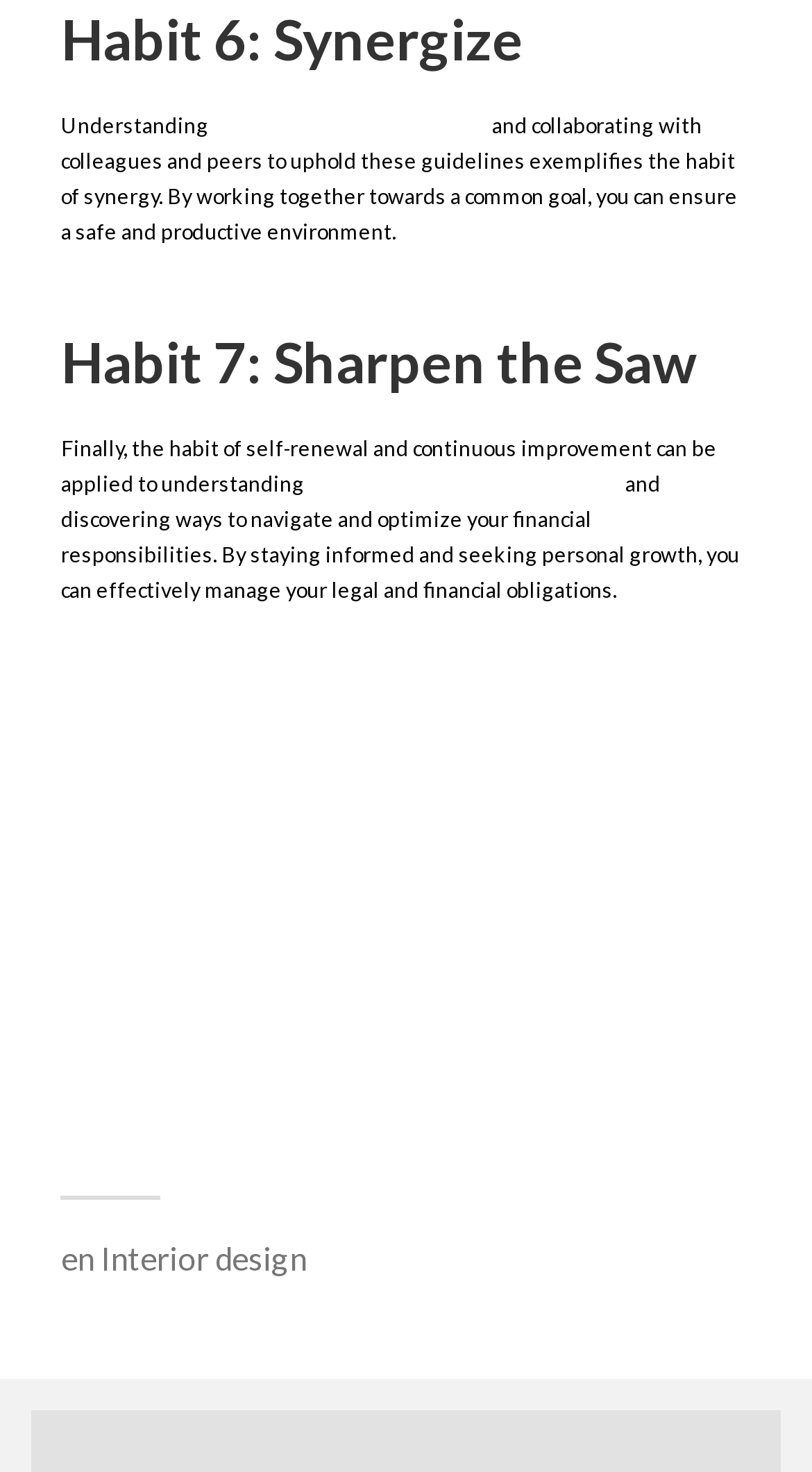Provide a brief response in the form of a single word or phrase:
How many static text elements are there on the webpage?

4